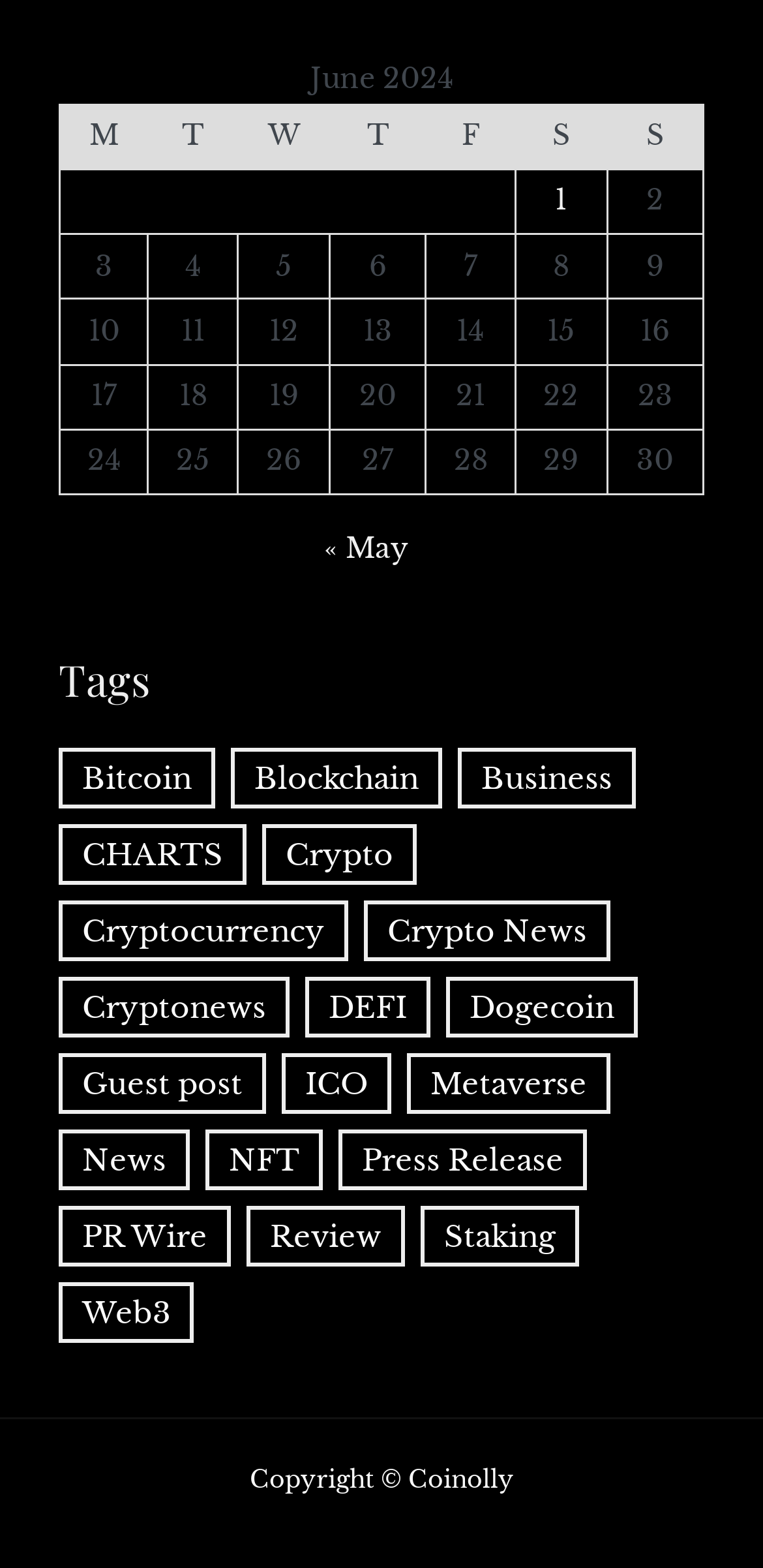Please predict the bounding box coordinates of the element's region where a click is necessary to complete the following instruction: "Check the 'Web3' tag". The coordinates should be represented by four float numbers between 0 and 1, i.e., [left, top, right, bottom].

[0.077, 0.817, 0.254, 0.856]